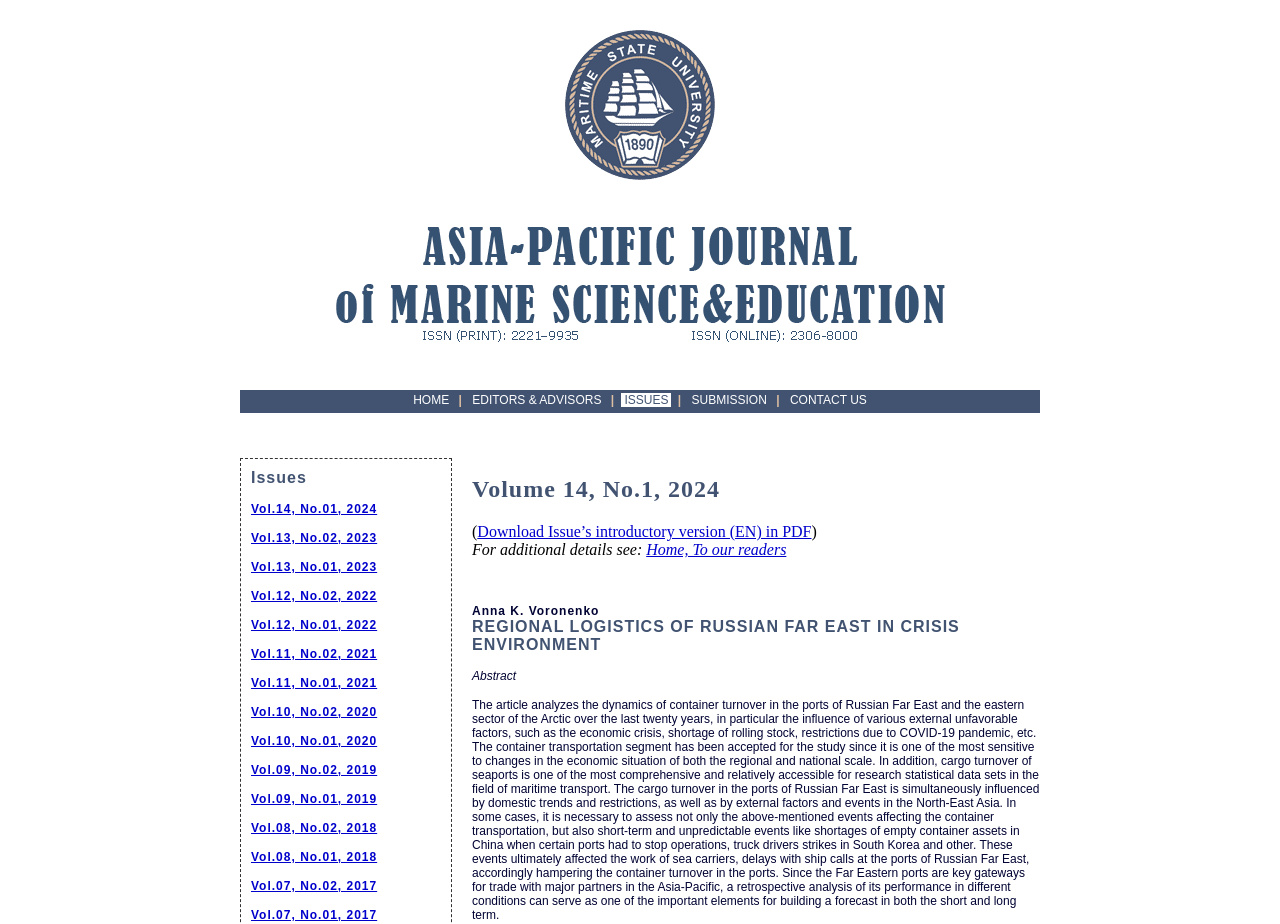Use a single word or phrase to respond to the question:
What is the topic of the abstract?

Container turnover in Russian Far East ports